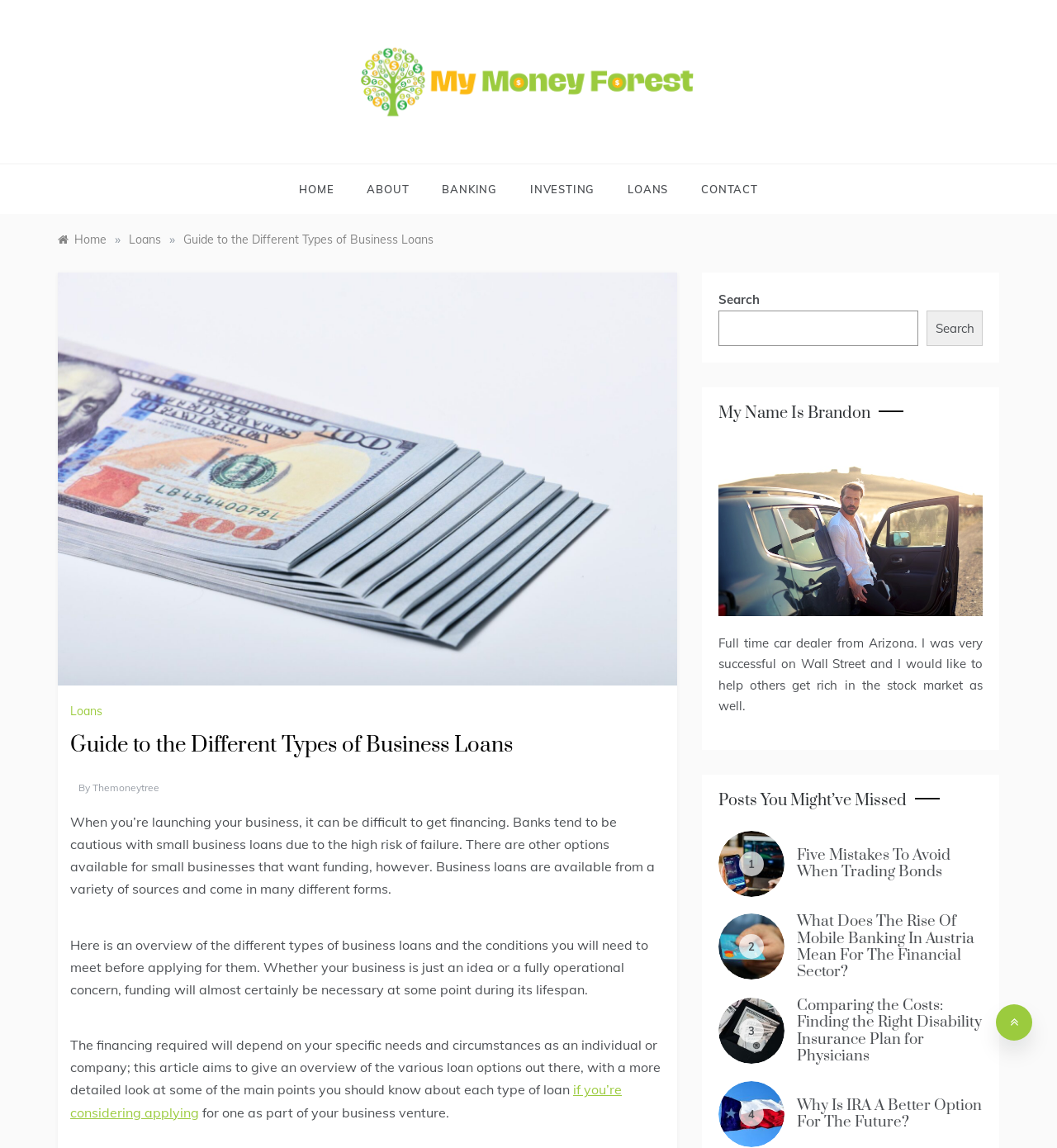Locate the bounding box coordinates of the element to click to perform the following action: 'Search for something'. The coordinates should be given as four float values between 0 and 1, in the form of [left, top, right, bottom].

[0.68, 0.27, 0.869, 0.301]